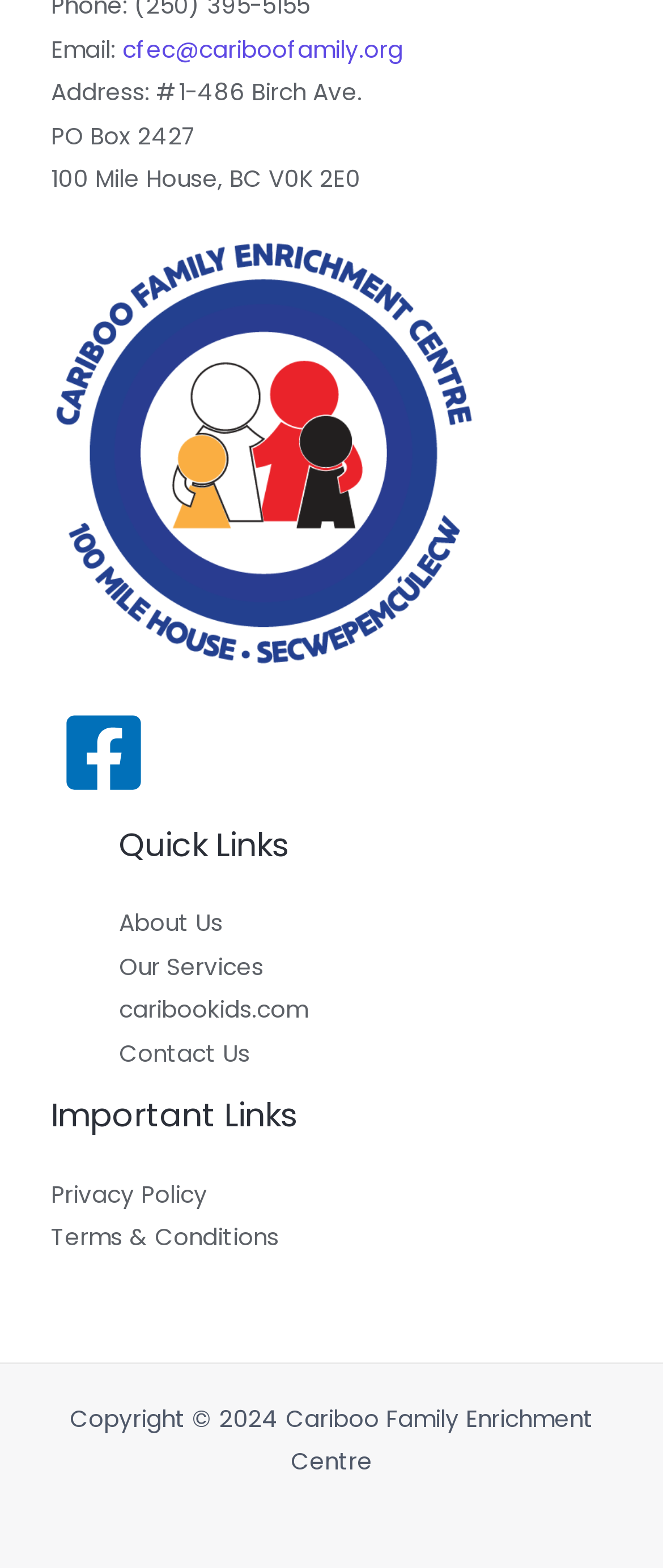Find the bounding box of the UI element described as follows: "Support Team".

None